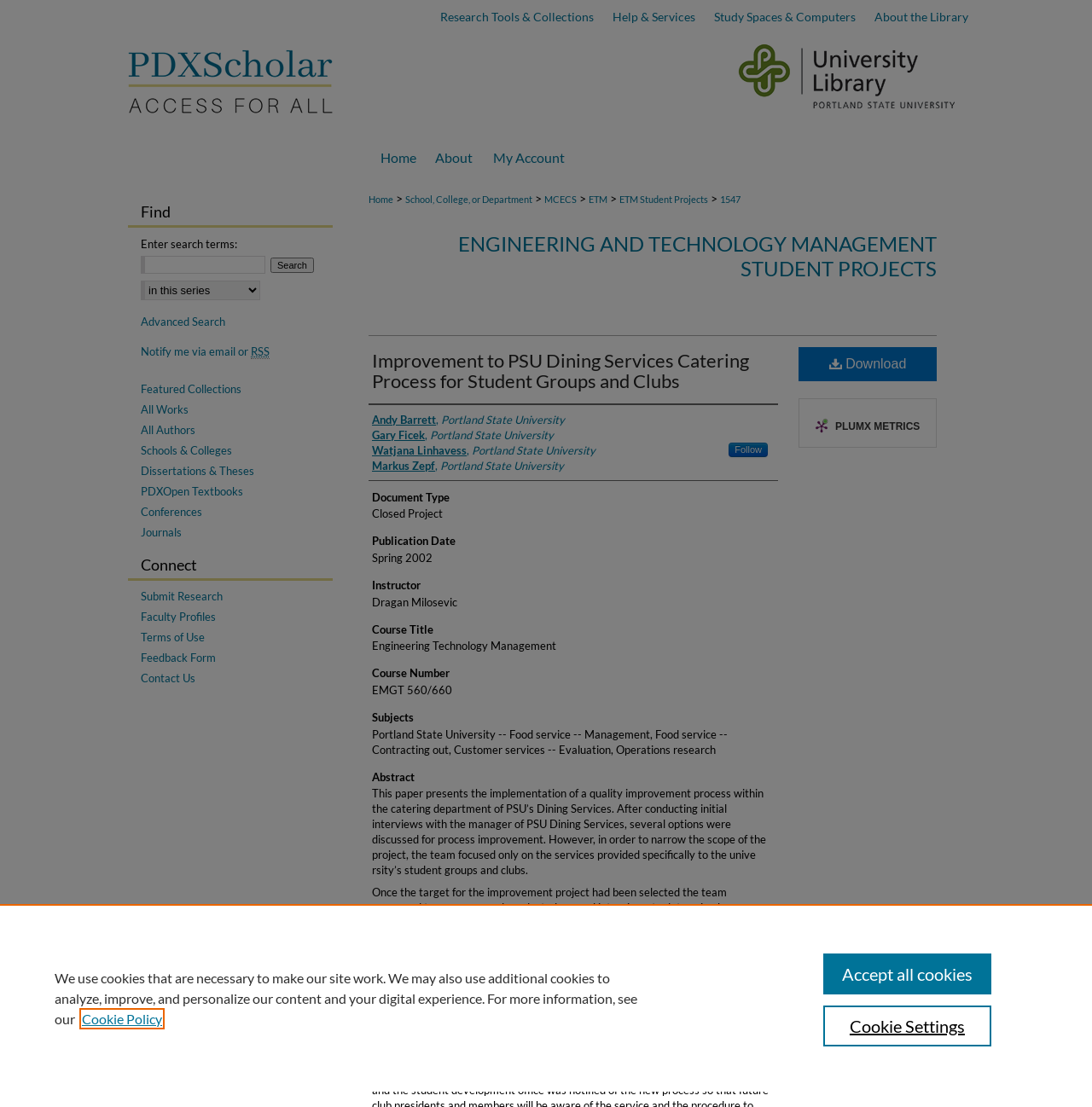What is the type of project presented in the paper?
Please use the image to deliver a detailed and complete answer.

I found the answer by looking at the heading 'Document Type' and its corresponding text 'Closed Project'.